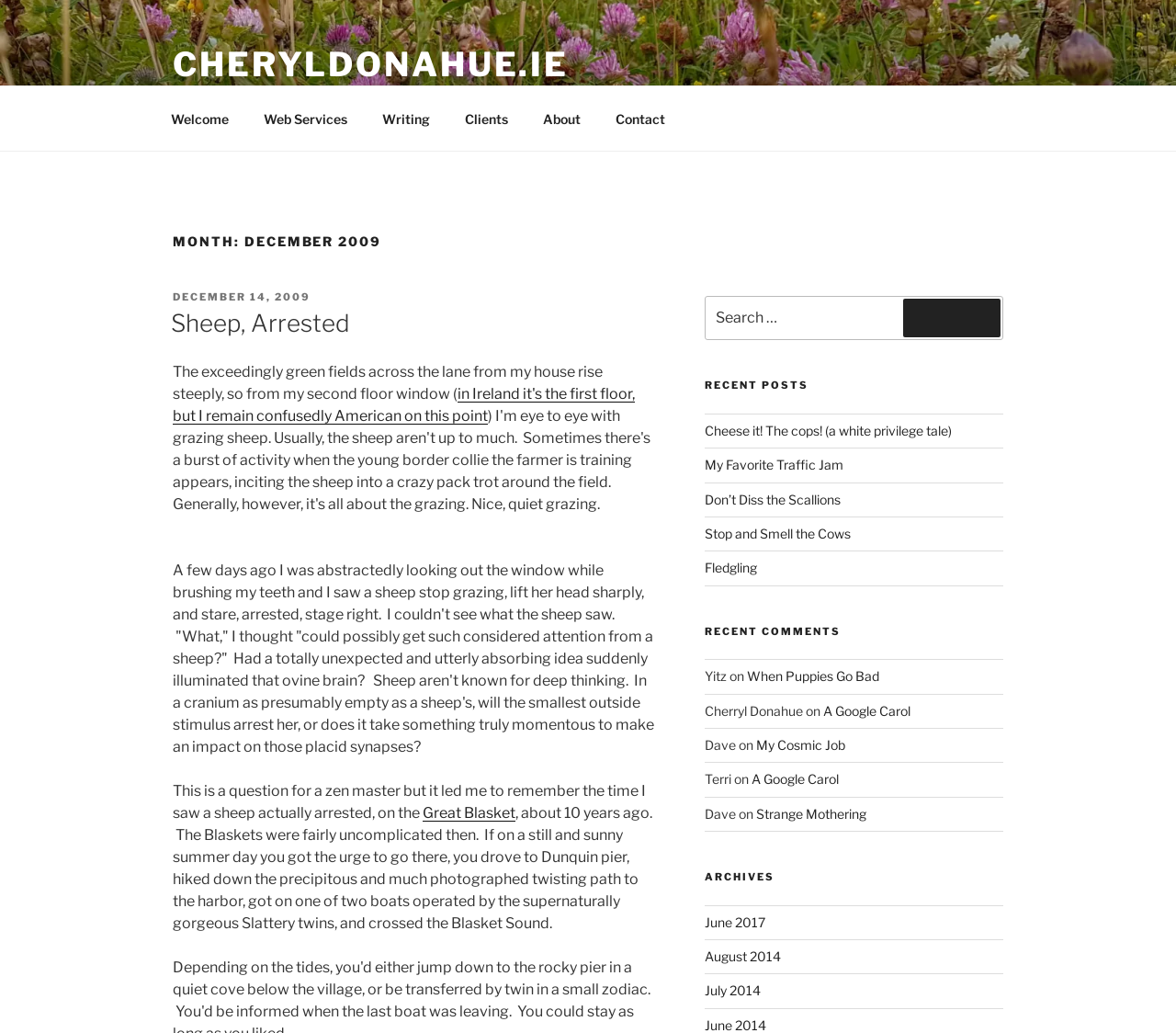Specify the bounding box coordinates of the element's area that should be clicked to execute the given instruction: "Search for something". The coordinates should be four float numbers between 0 and 1, i.e., [left, top, right, bottom].

[0.599, 0.287, 0.853, 0.33]